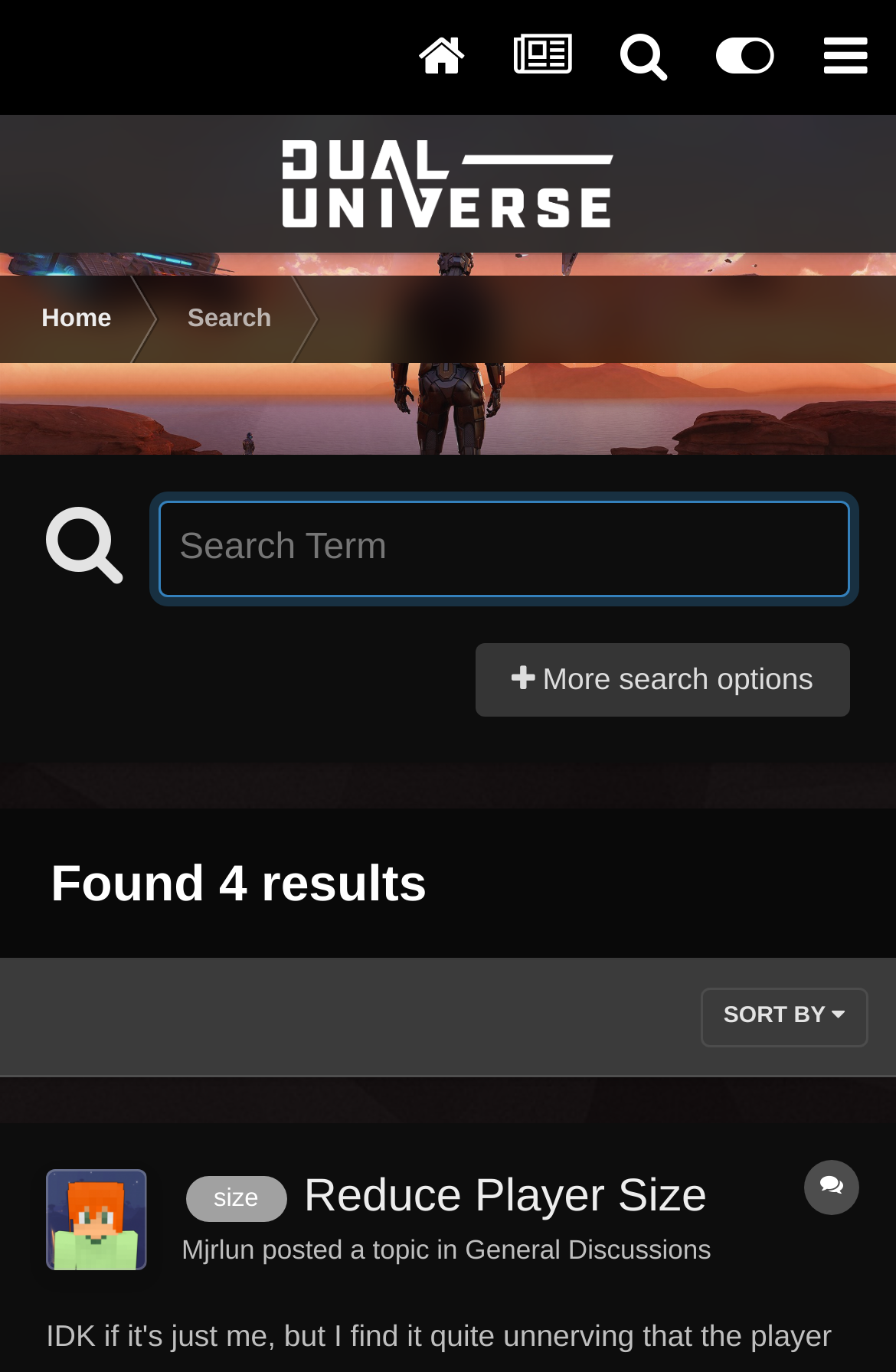What is the name of the topic posted by Mjrlun?
Identify the answer in the screenshot and reply with a single word or phrase.

Reduce Player Size